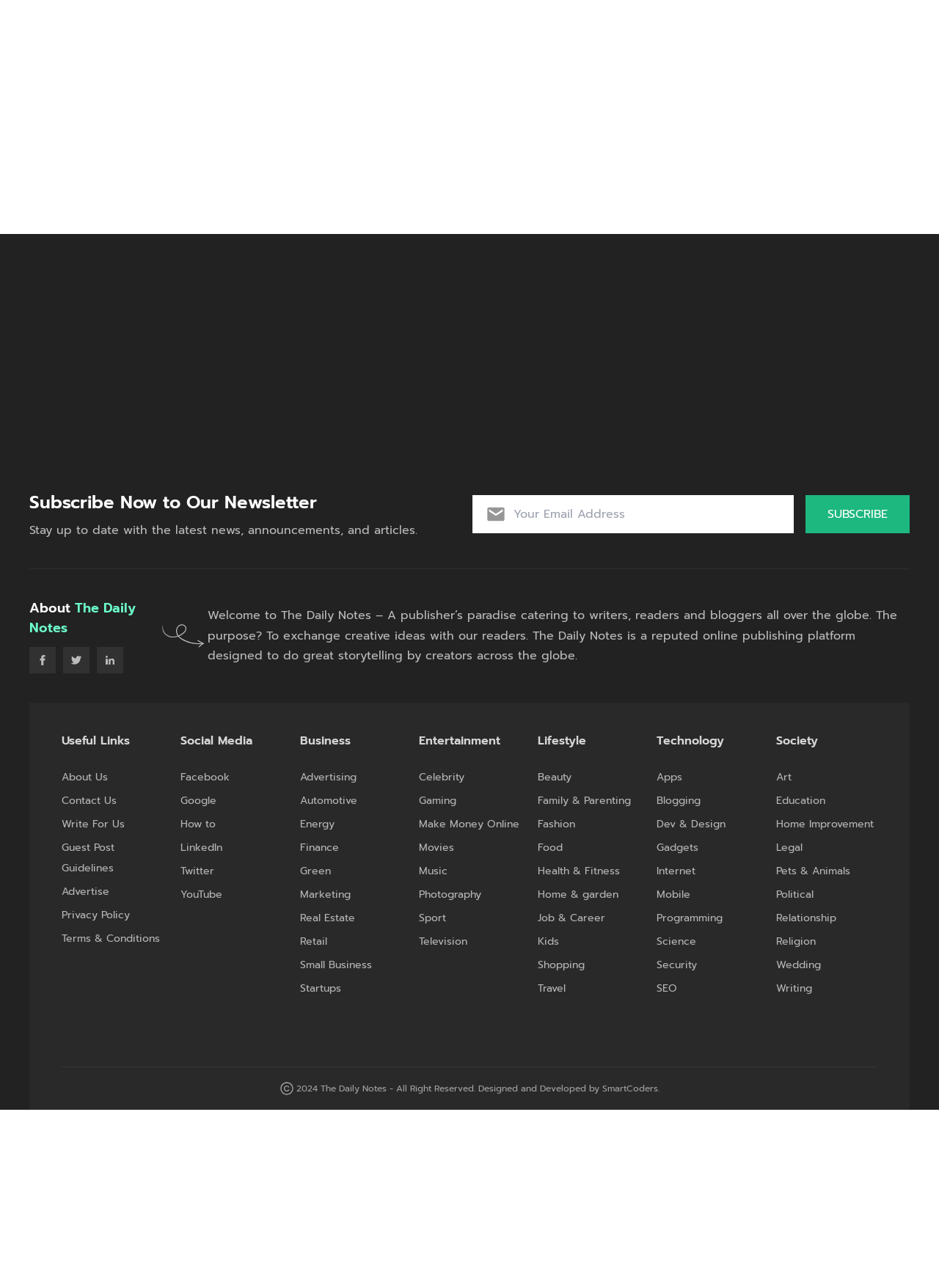What is the purpose of The Daily Notes?
Using the image as a reference, answer with just one word or a short phrase.

To exchange creative ideas